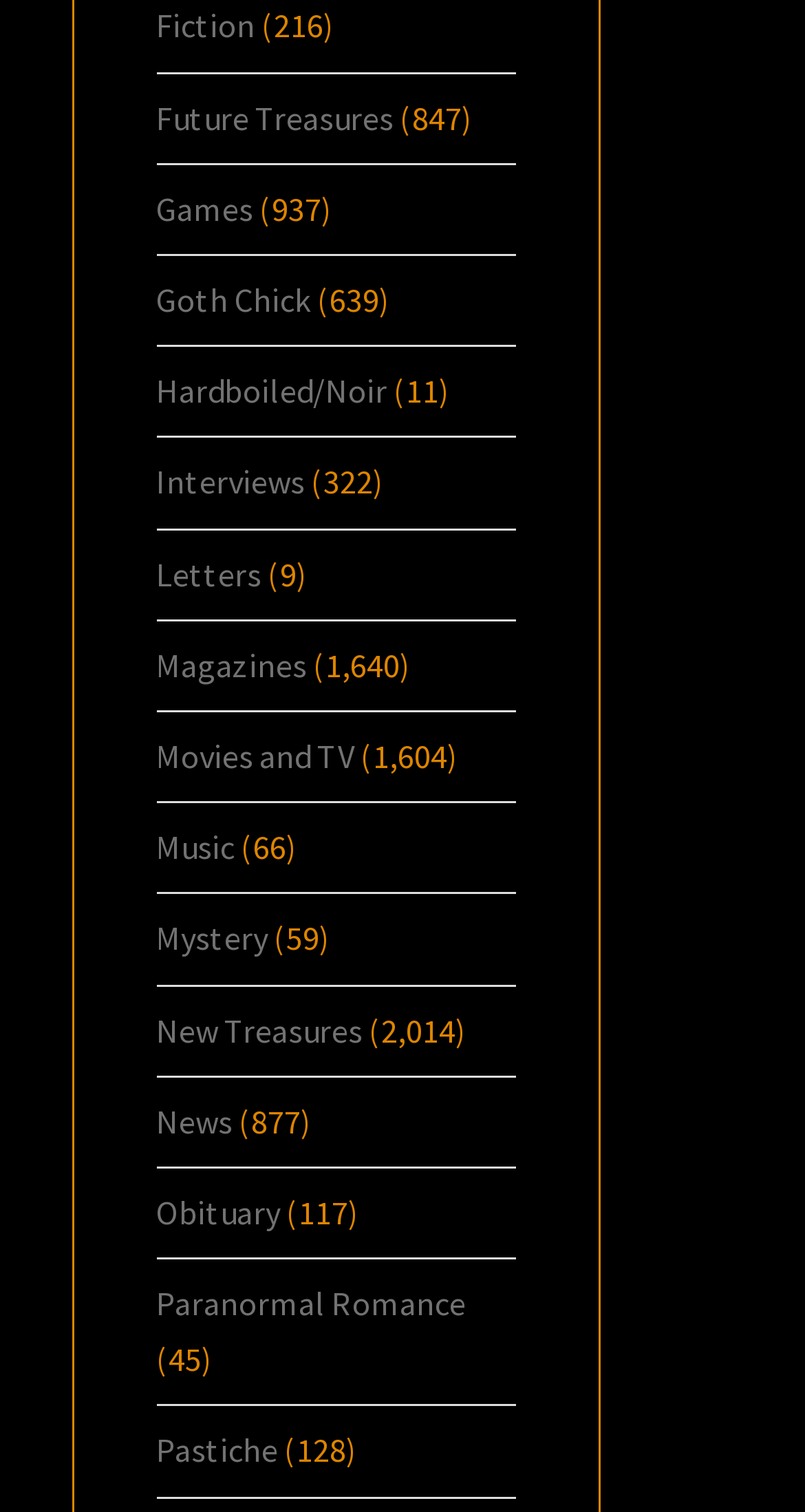Refer to the image and offer a detailed explanation in response to the question: Is there a category related to movies or TV?

I searched for the words 'Movies' and 'TV' on the webpage and found a link with the text 'Movies and TV', indicating that there is a category related to movies or TV.